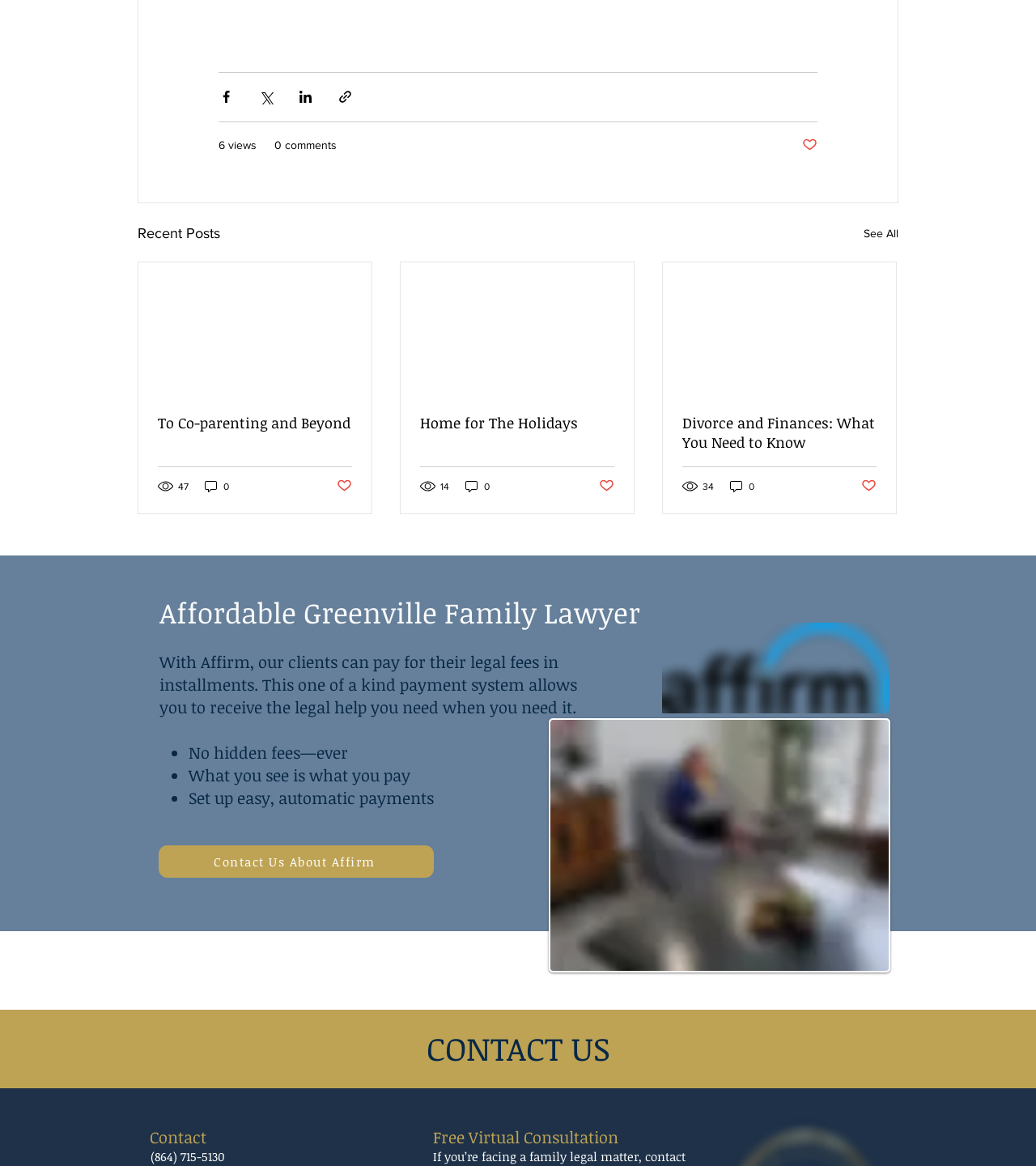Specify the bounding box coordinates of the area to click in order to execute this command: 'Contact us about Affirm'. The coordinates should consist of four float numbers ranging from 0 to 1, and should be formatted as [left, top, right, bottom].

[0.153, 0.725, 0.419, 0.752]